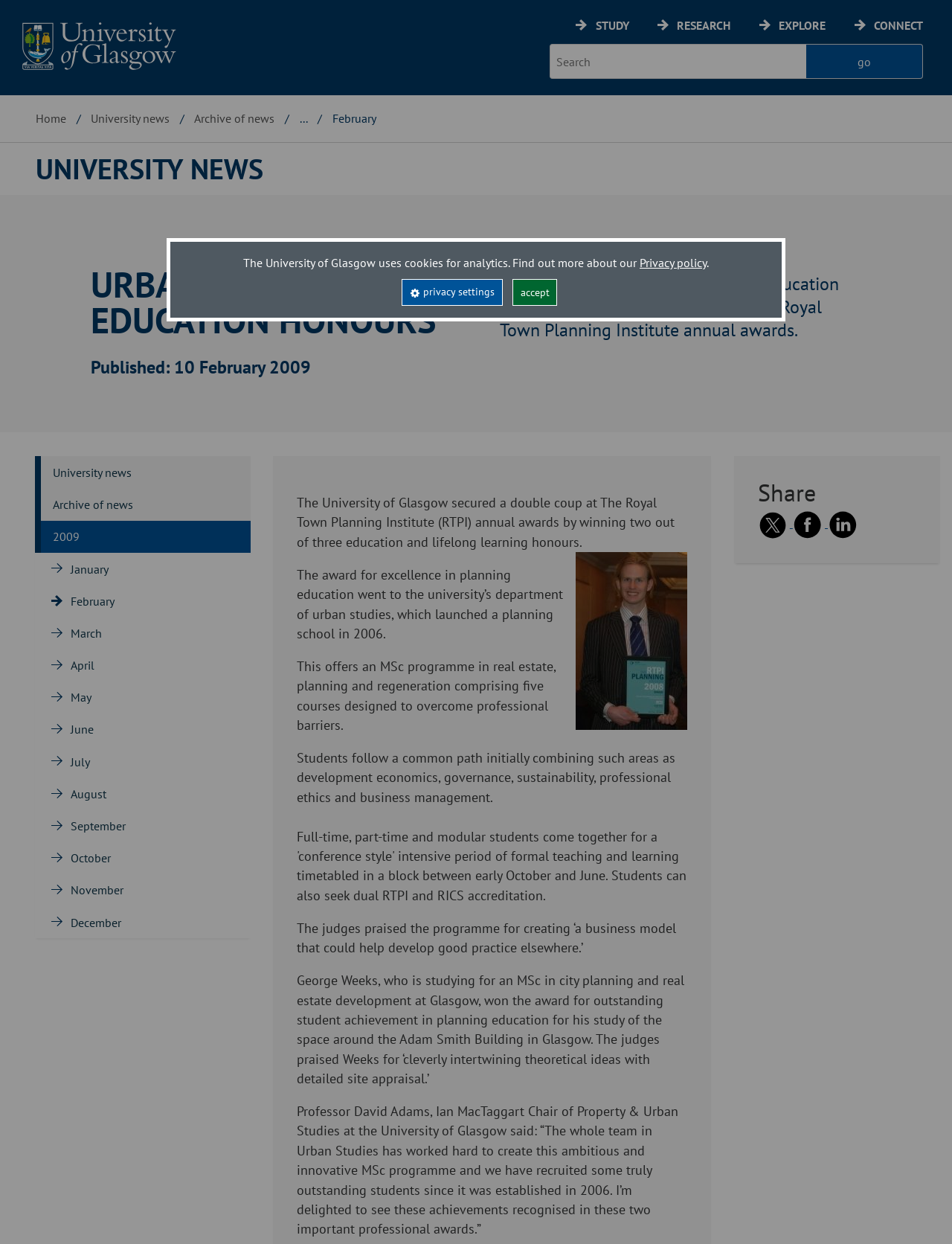What is the name of the student who won the award for outstanding student achievement?
By examining the image, provide a one-word or phrase answer.

George Weeks